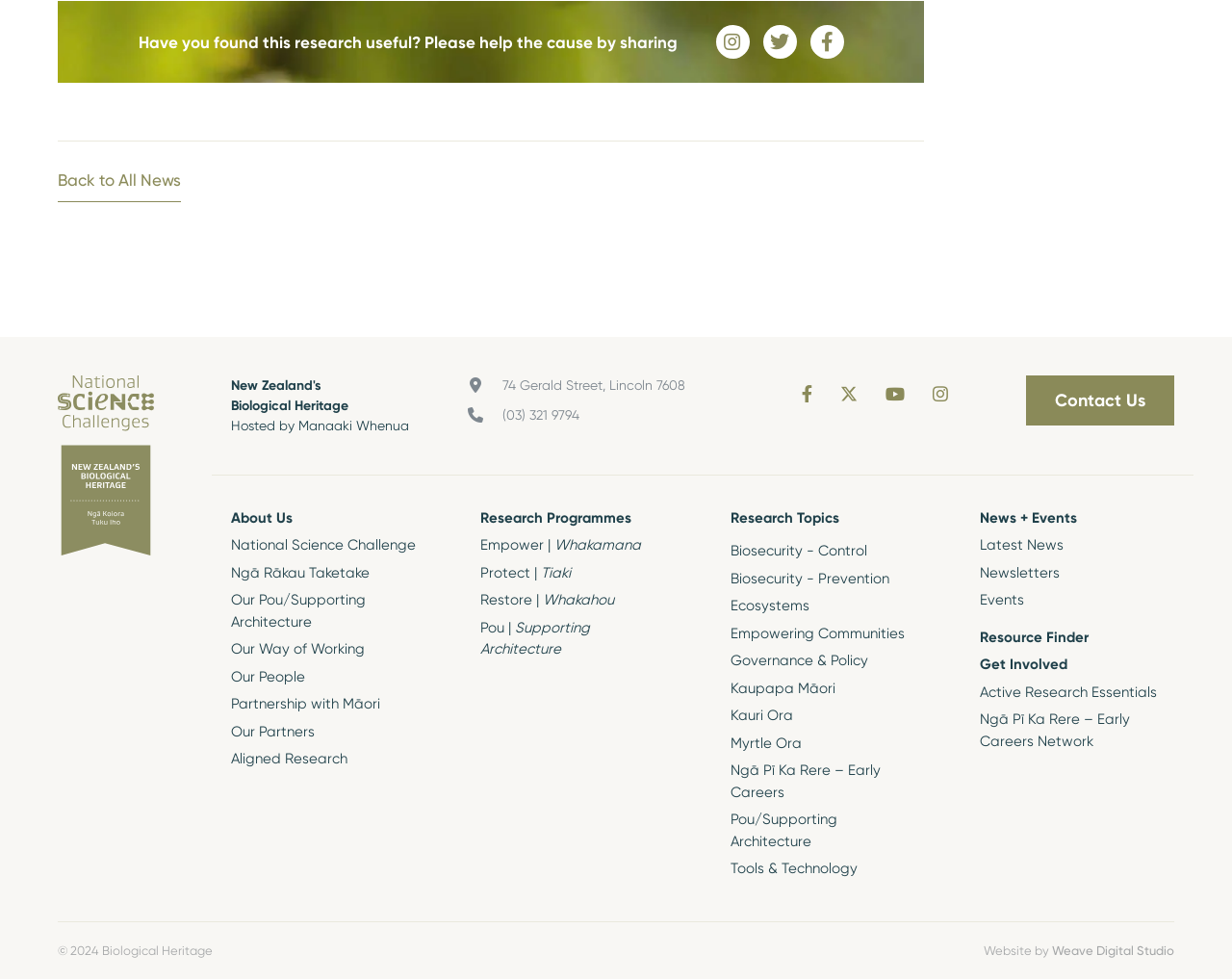What is the name of the research challenge? From the image, respond with a single word or brief phrase.

National Science Challenges